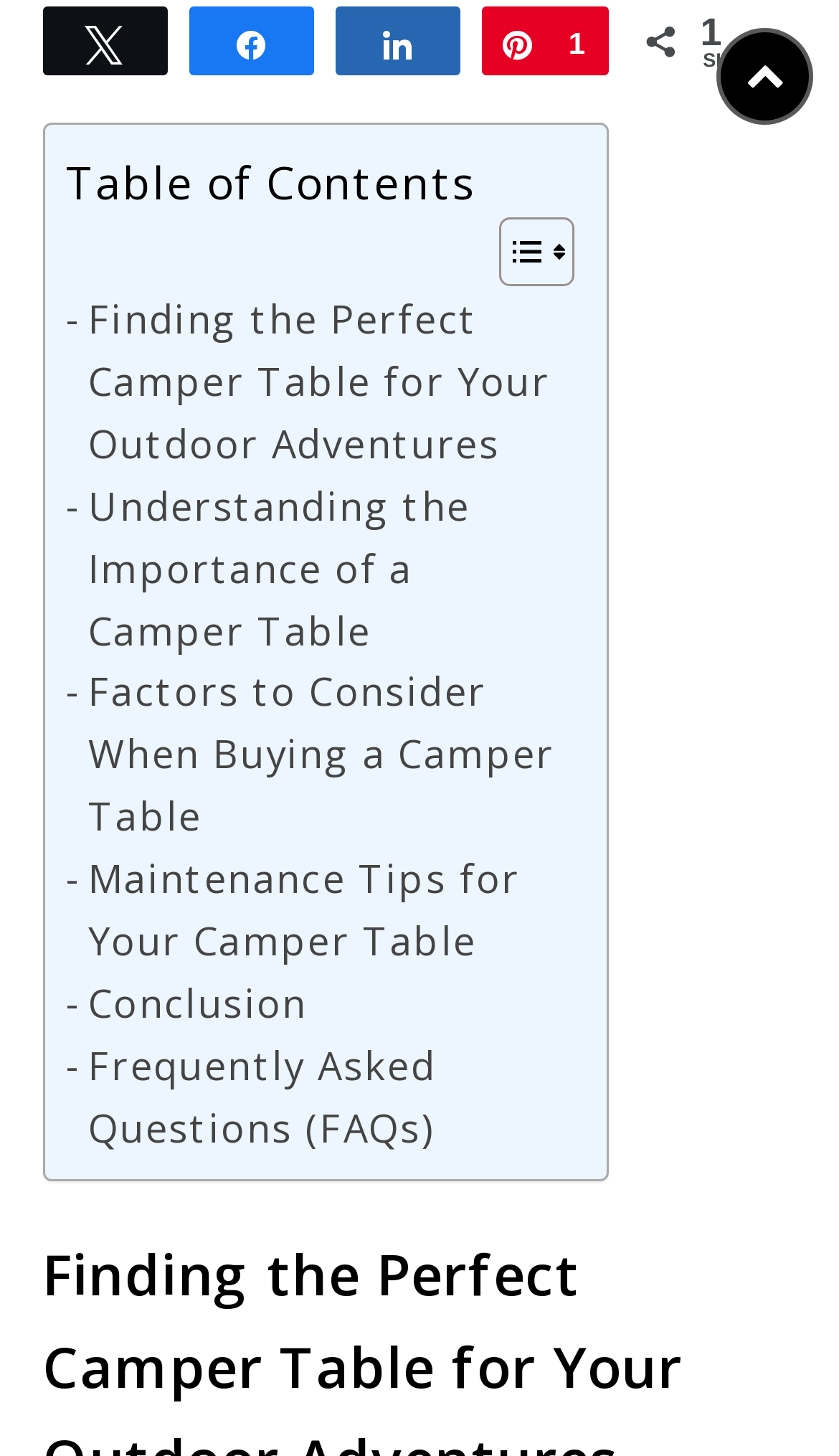Based on the element description Frequently Asked Questions (FAQs), identify the bounding box coordinates for the UI element. The coordinates should be in the format (top-left x, top-left y, bottom-right x, bottom-right y) and within the 0 to 1 range.

[0.078, 0.71, 0.671, 0.796]